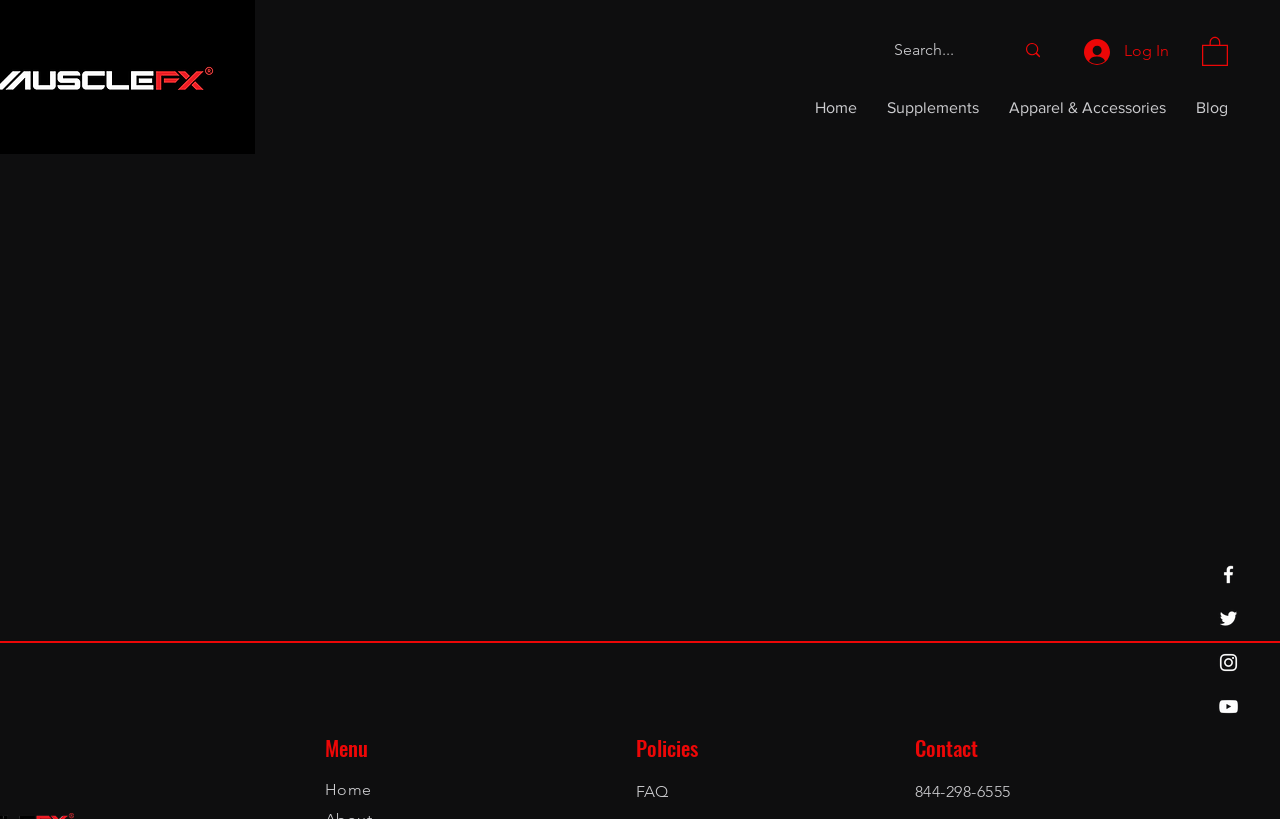Describe all significant elements and features of the webpage.

This webpage is a FAQ page for MUSCLE FX. At the top left, there is a search bar with a magnifying glass icon, allowing users to search for specific topics. Next to the search bar, there is a "Log In" button. On the top right, there are two buttons, one with an image and the other without.

Below the top section, there is a navigation menu with four links: "Home", "Supplements", "Apparel & Accessories", and "Blog". These links are aligned horizontally and take up most of the width of the page.

The main content of the page is divided into sections, with a "Menu" header at the top. Below the menu, there are three sections: "Policies", "FAQ", and "Contact". Each section has a header and a link or text below it. The "Contact" section also includes a phone number.

At the bottom right of the page, there is a social media bar with links to Facebook, Twitter, Instagram, and YouTube, each represented by its respective icon.

Overall, the webpage has a simple and organized layout, making it easy to navigate and find the desired information.